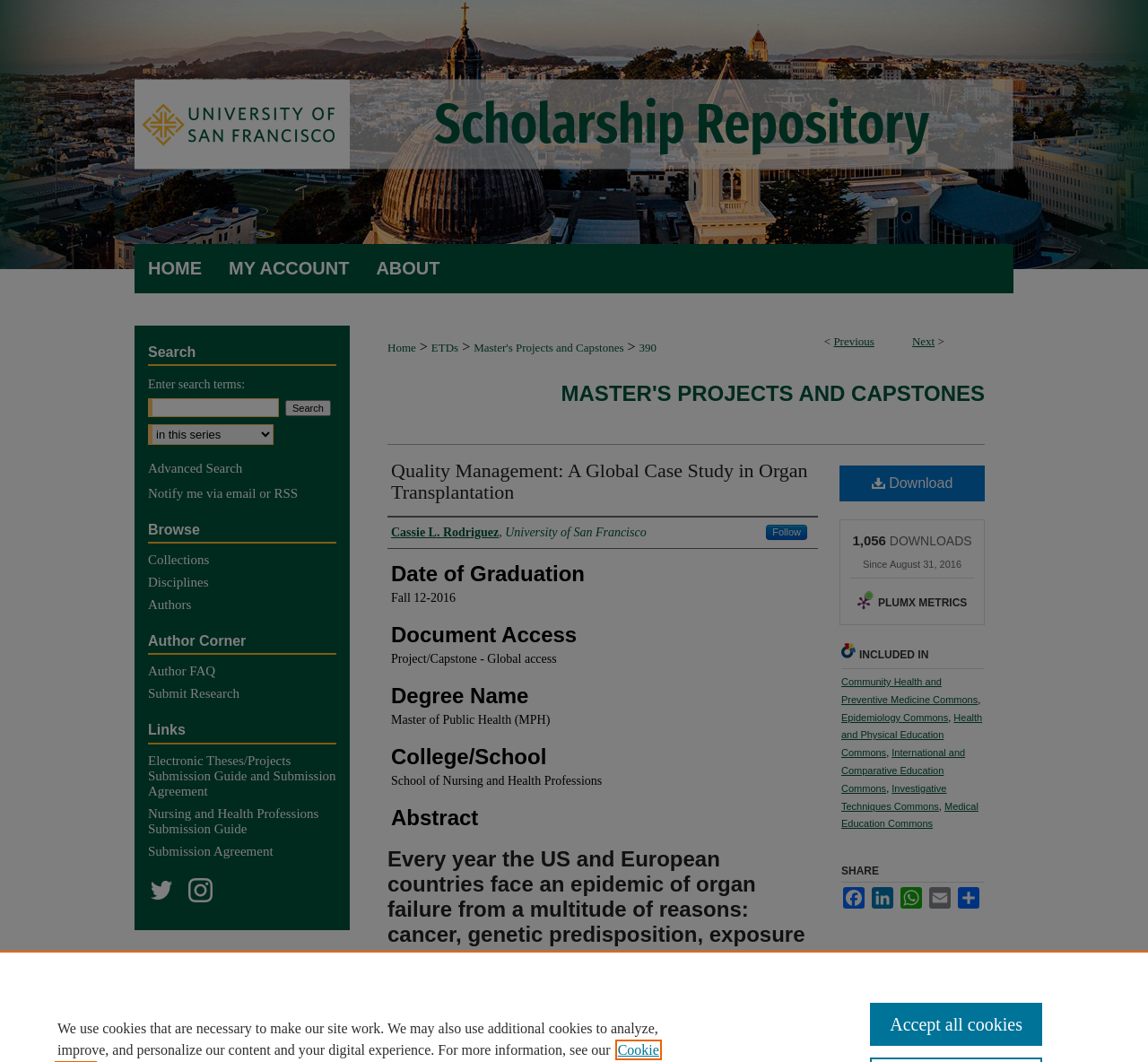Can you pinpoint the bounding box coordinates for the clickable element required for this instruction: "Download the project"? The coordinates should be four float numbers between 0 and 1, i.e., [left, top, right, bottom].

[0.731, 0.438, 0.858, 0.472]